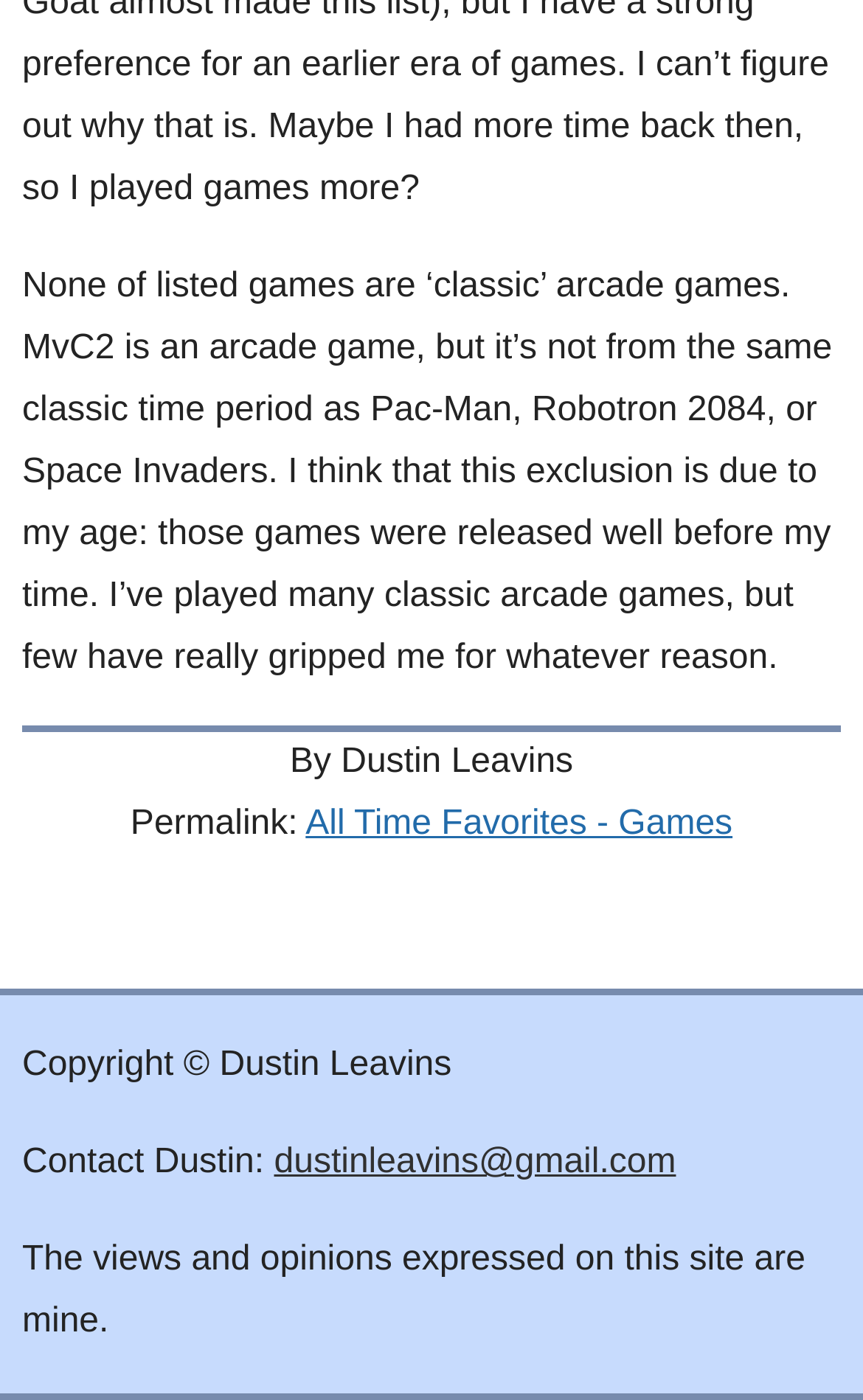Please find the bounding box for the UI component described as follows: "Learn More".

None